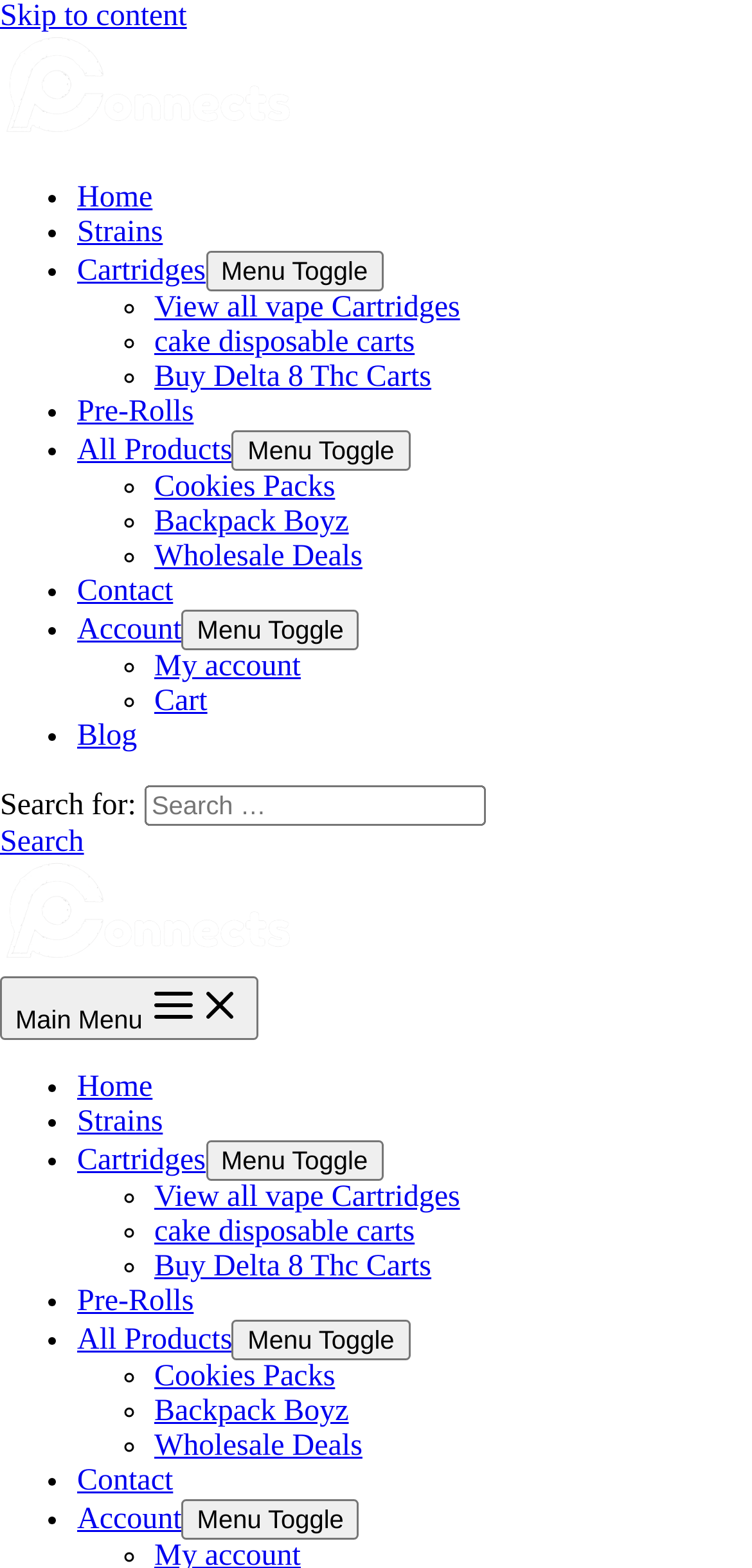Using the provided element description: "Menu Toggle", identify the bounding box coordinates. The coordinates should be four floats between 0 and 1 in the order [left, top, right, bottom].

[0.242, 0.389, 0.478, 0.415]